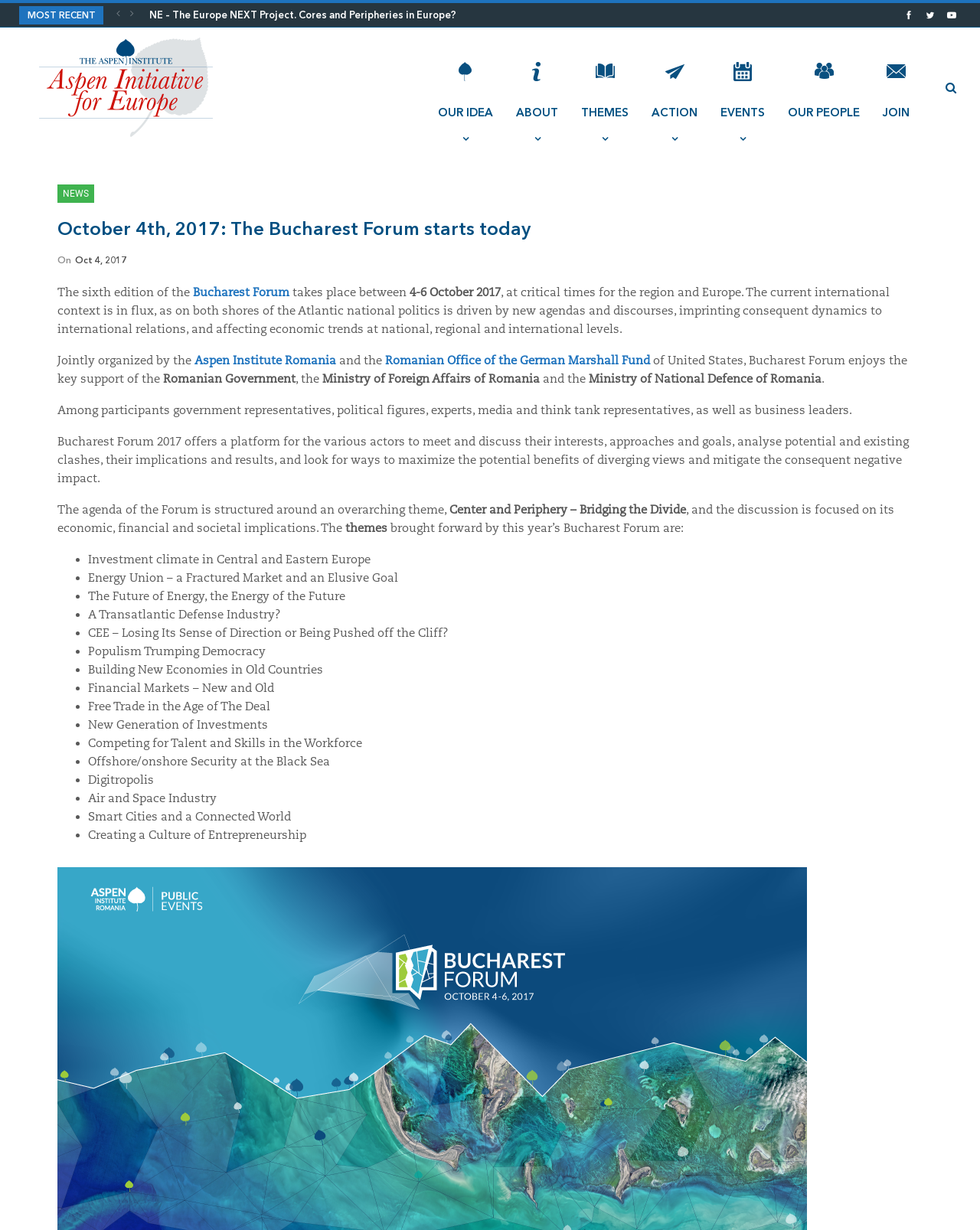Identify the bounding box of the UI element that matches this description: "STRATEGY GROUPS AT WORK".

[0.191, 0.007, 0.342, 0.017]